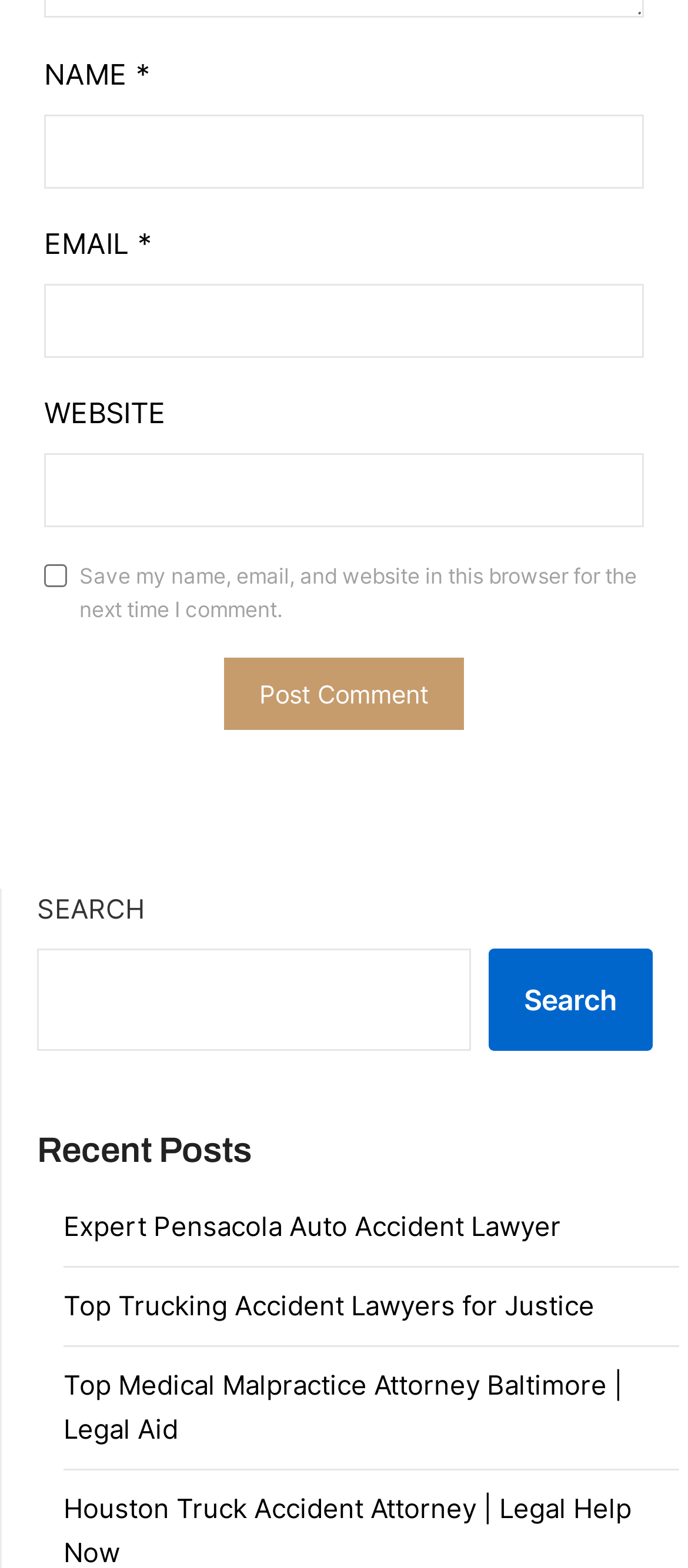How many textboxes are required on the page?
Answer the question with a single word or phrase derived from the image.

2